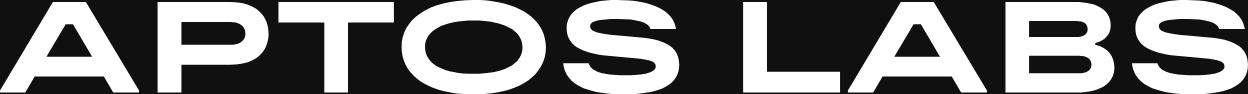Offer an in-depth caption of the image, mentioning all notable aspects.

The image features the logo of "Aptos Labs," prominently displayed in a sleek and modern design. The logo uses a bold, uppercase font, emphasizing the name "APTOS" in large letters, with "LABS" in a slightly smaller size directly beneath it. This visual representation conveys a sense of innovation and authority within the tech space, likely associated with blockchain and community-driven projects. The background is a solid black, enhancing the contrast and vibrancy of the white text, making the logo stand out strikingly against its backdrop. This logo serves as a key identifier for Aptos Labs and encapsulates their brand identity in a visually impactful way.